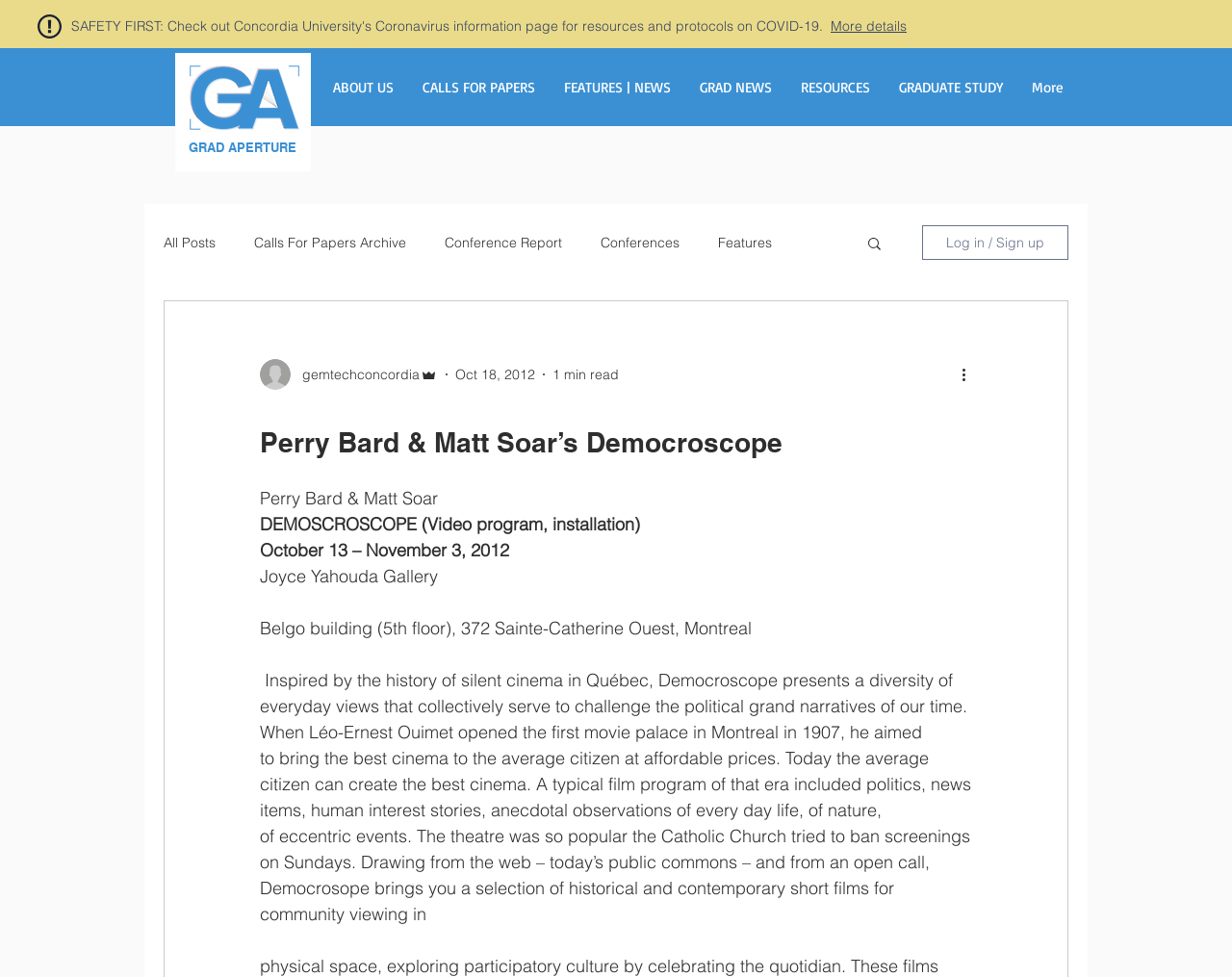Extract the primary headline from the webpage and present its text.

Perry Bard & Matt Soar’s Democroscope